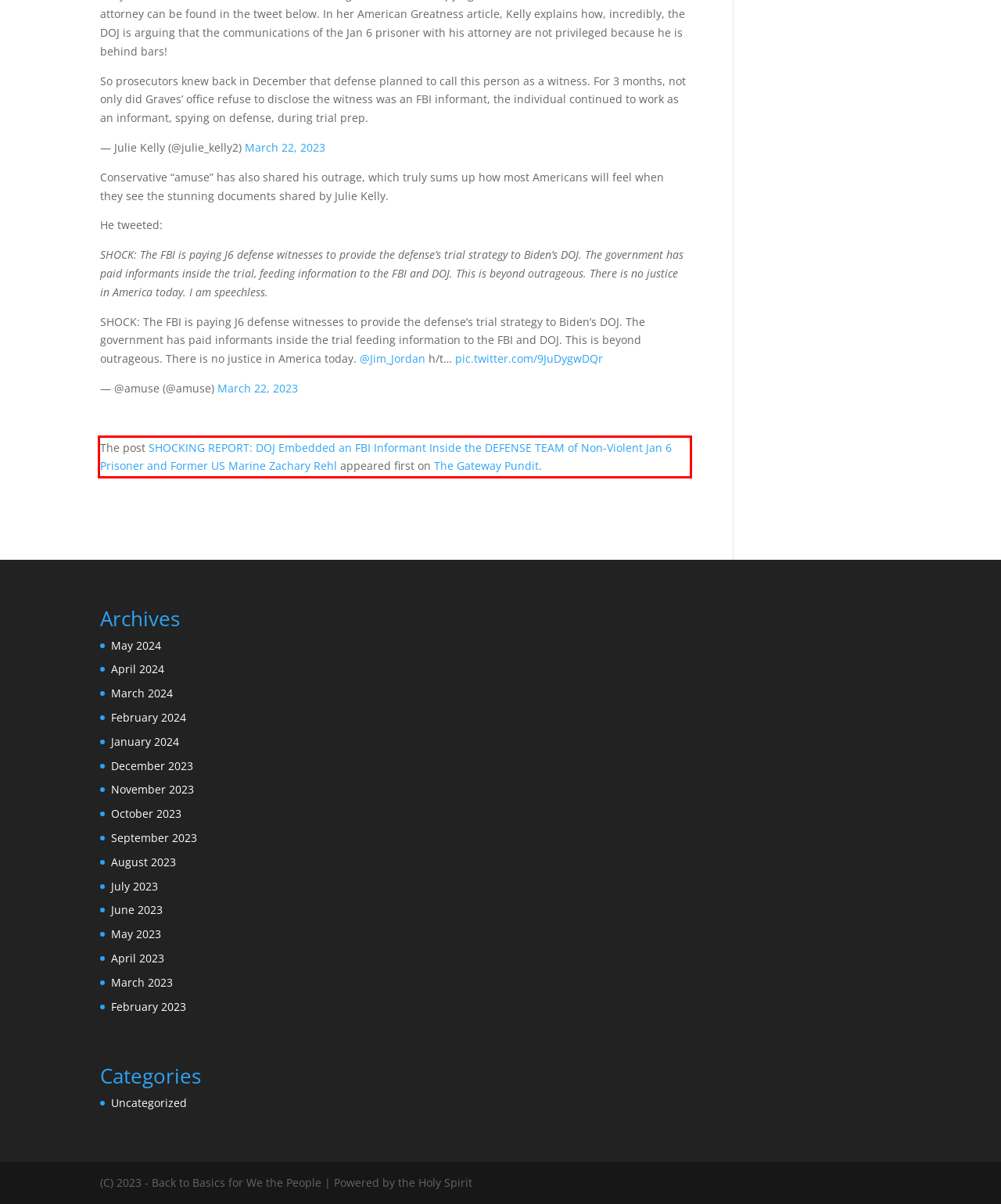Please extract the text content within the red bounding box on the webpage screenshot using OCR.

The post SHOCKING REPORT: DOJ Embedded an FBI Informant Inside the DEFENSE TEAM of Non-Violent Jan 6 Prisoner and Former US Marine Zachary Rehl appeared first on The Gateway Pundit.